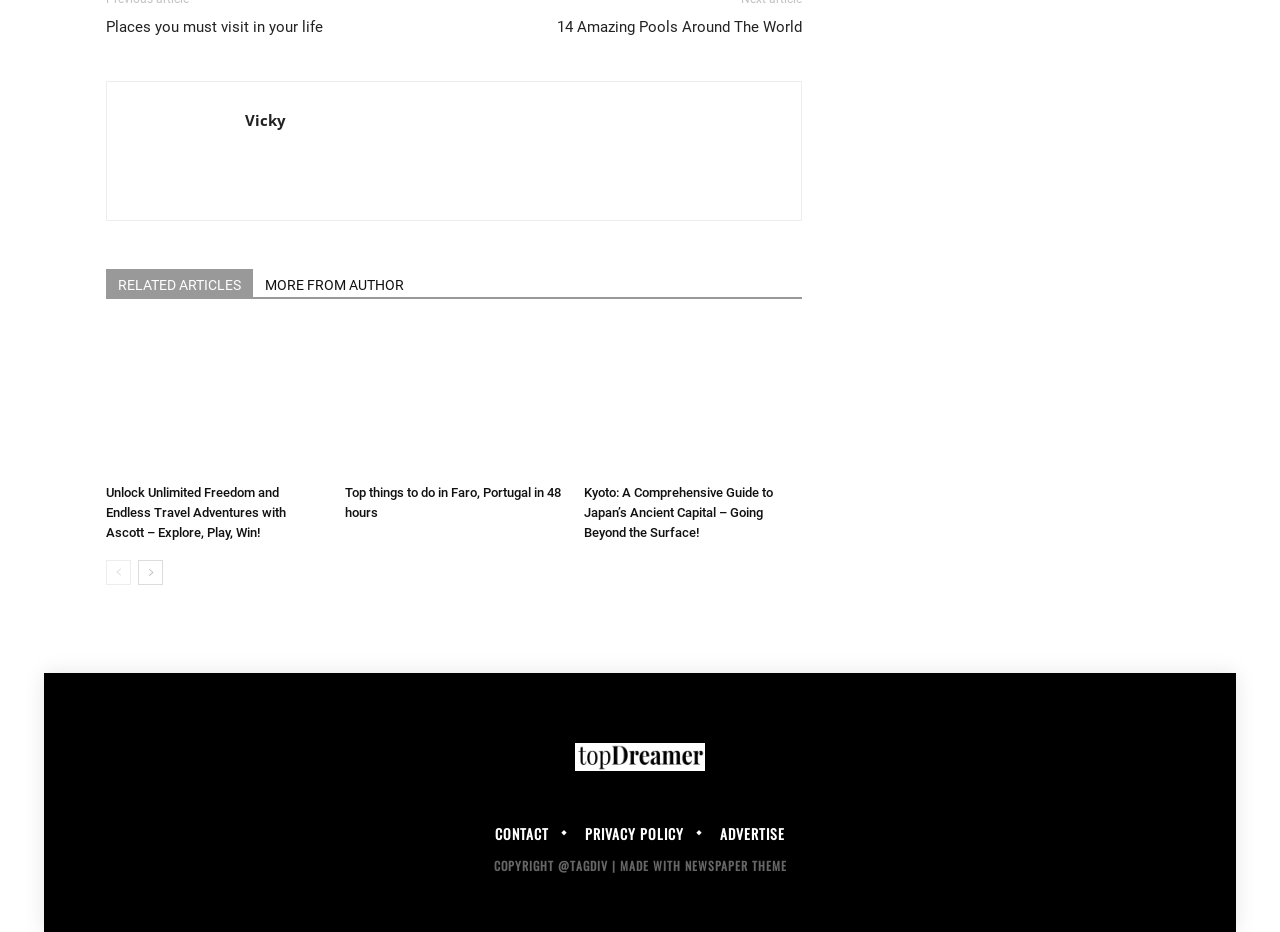Find the bounding box coordinates for the HTML element described in this sentence: "MORE FROM AUTHOR". Provide the coordinates as four float numbers between 0 and 1, in the format [left, top, right, bottom].

[0.198, 0.289, 0.325, 0.319]